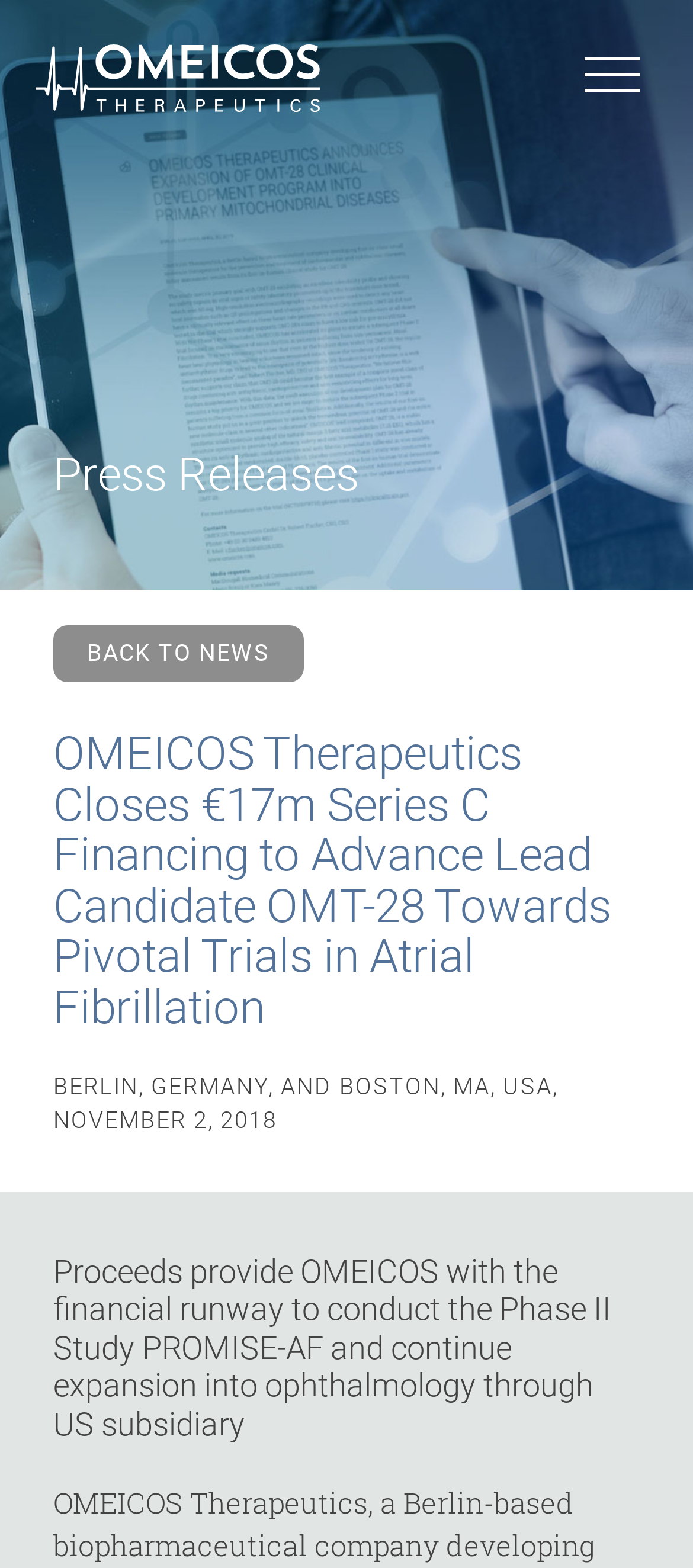What is the name of the lead candidate?
Could you answer the question with a detailed and thorough explanation?

I found the name of the lead candidate by looking at the heading element 'OMEICOS Therapeutics Closes €17m Series C Financing to Advance Lead Candidate OMT-28 Towards Pivotal Trials in Atrial Fibrillation' which mentions the name of the lead candidate.